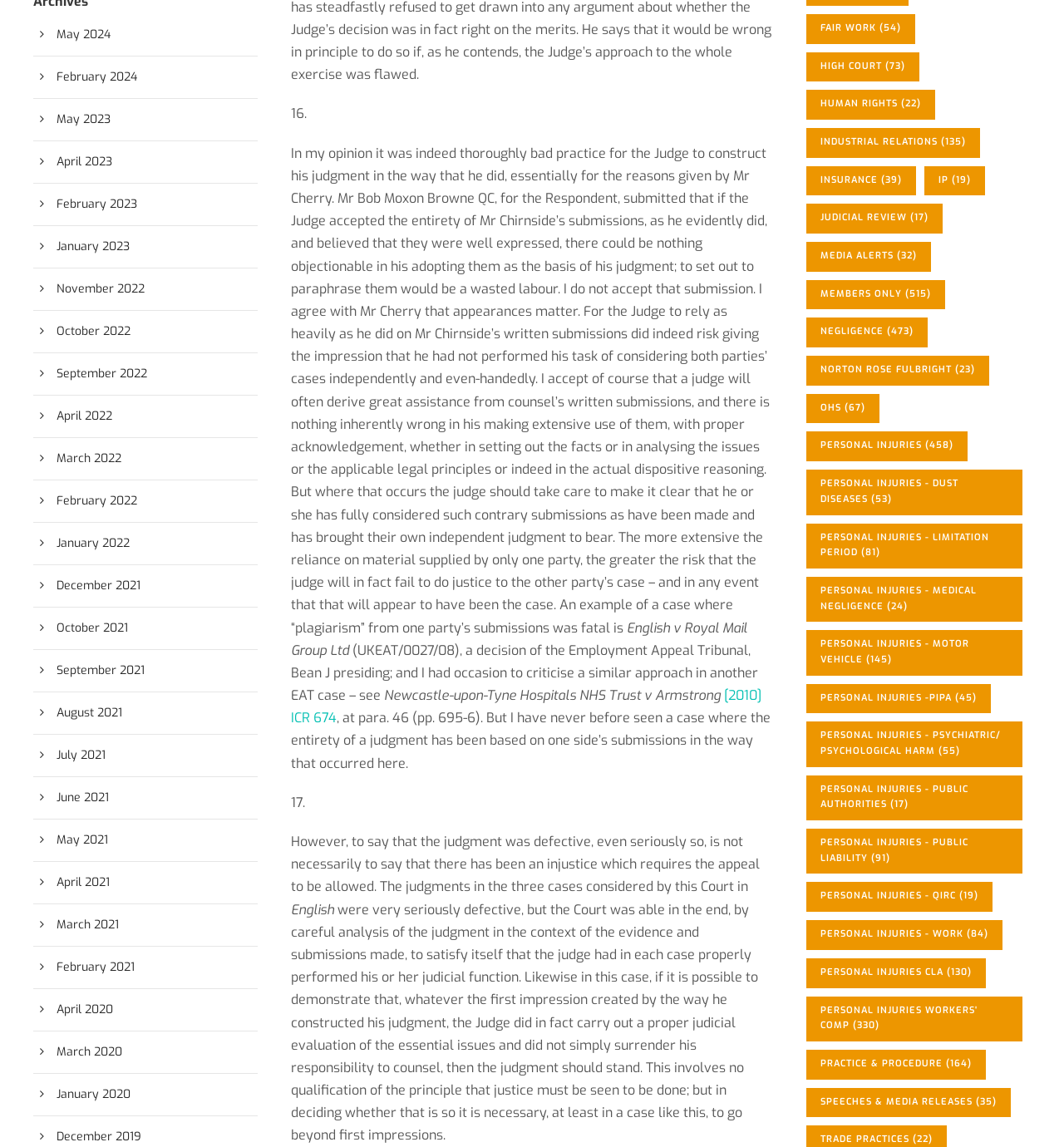Indicate the bounding box coordinates of the element that must be clicked to execute the instruction: "Click on May 2024". The coordinates should be given as four float numbers between 0 and 1, i.e., [left, top, right, bottom].

[0.053, 0.023, 0.104, 0.037]